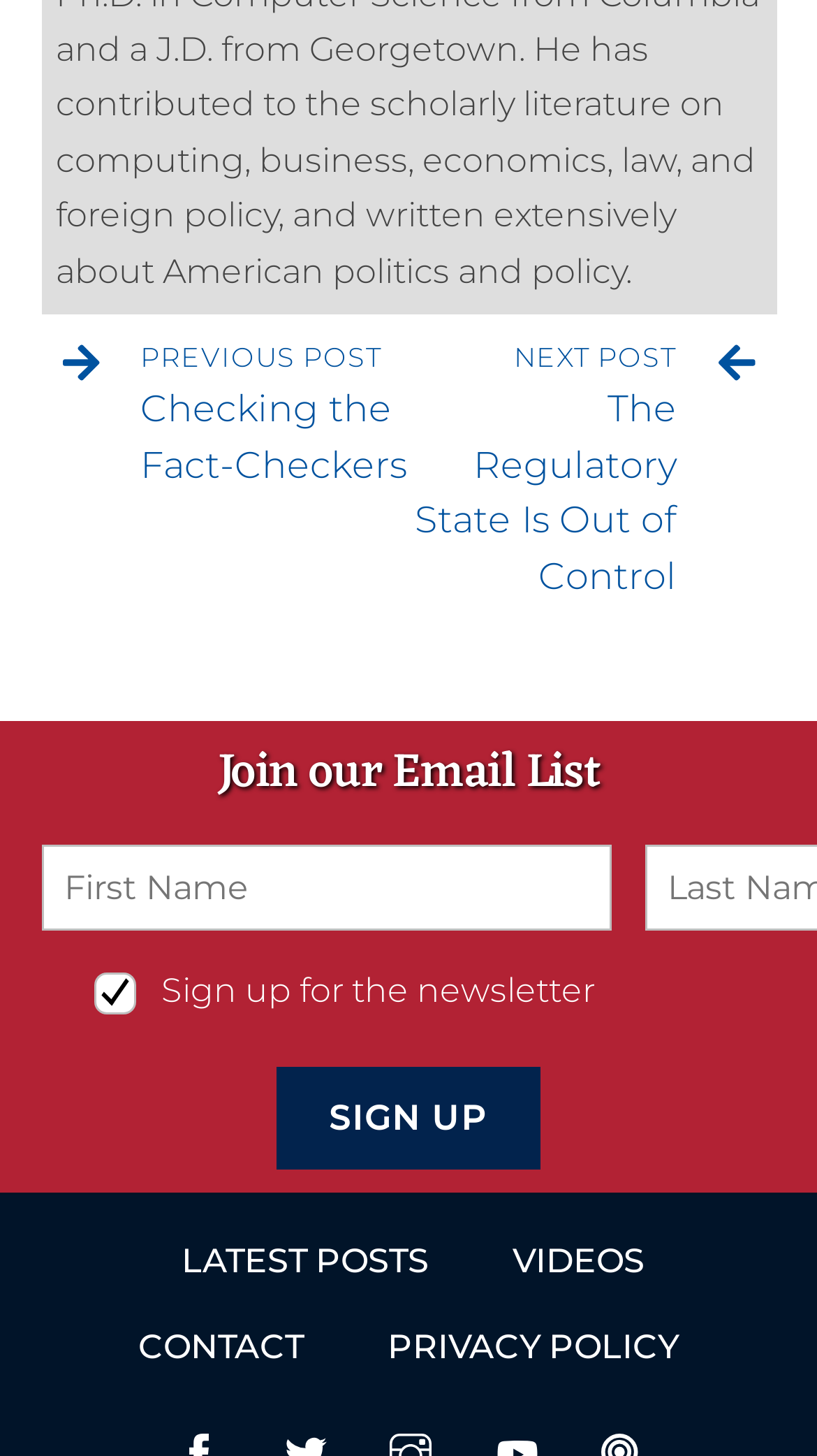Please specify the coordinates of the bounding box for the element that should be clicked to carry out this instruction: "Check previous post". The coordinates must be four float numbers between 0 and 1, formatted as [left, top, right, bottom].

[0.05, 0.226, 0.5, 0.416]